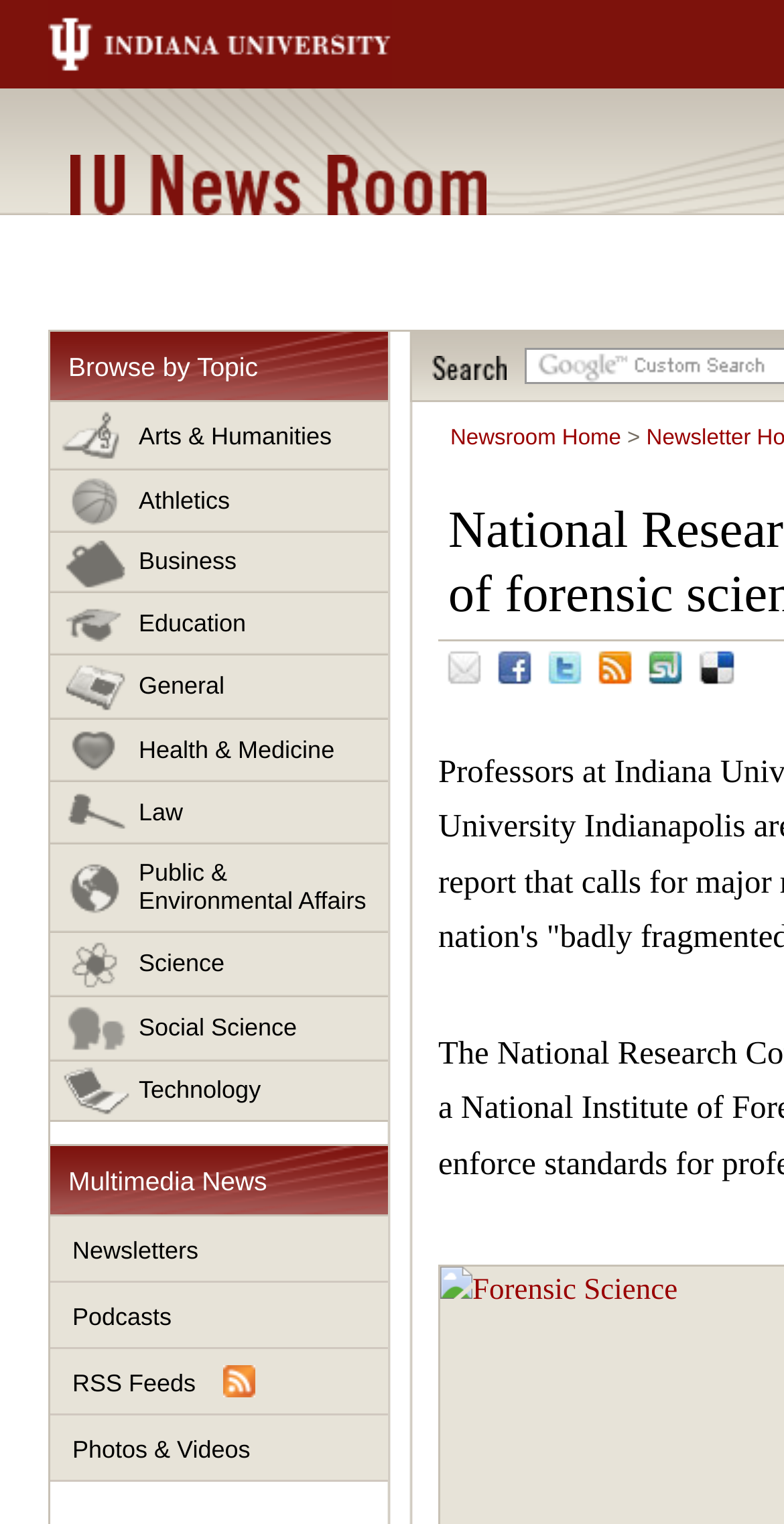Locate the bounding box coordinates of the area you need to click to fulfill this instruction: 'explore Research'. The coordinates must be in the form of four float numbers ranging from 0 to 1: [left, top, right, bottom].

None